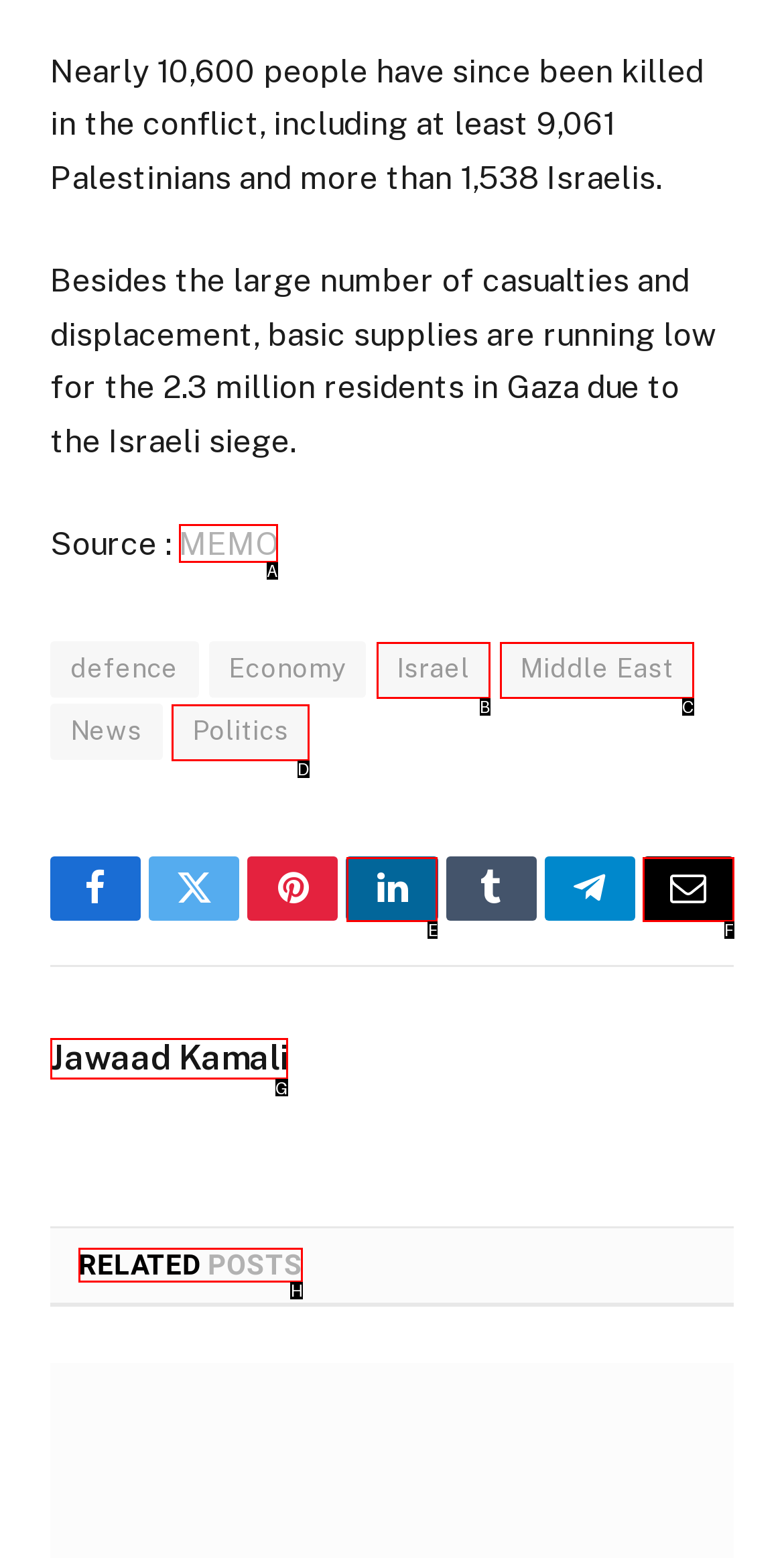Specify which UI element should be clicked to accomplish the task: View related posts. Answer with the letter of the correct choice.

H